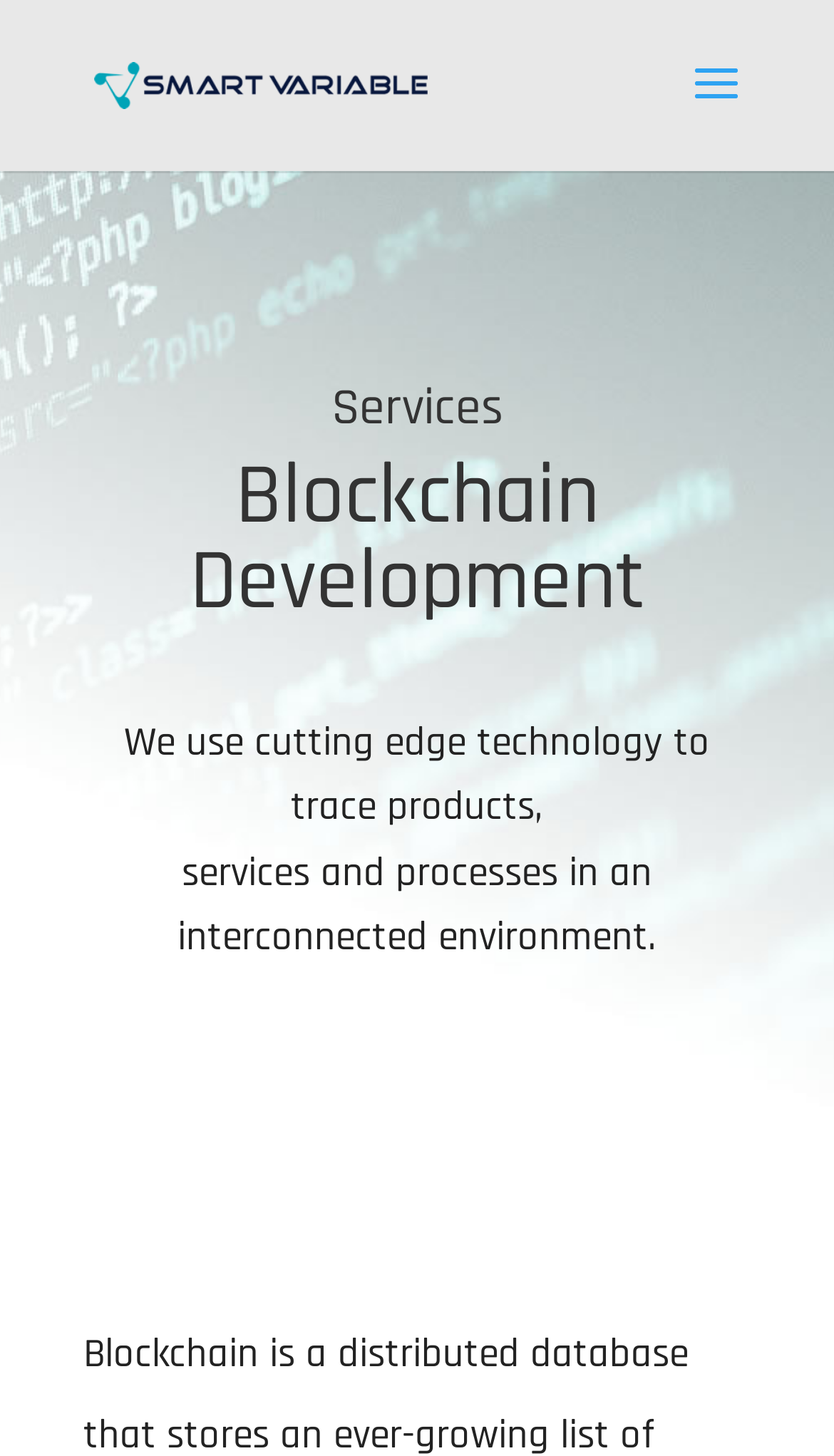Give a concise answer of one word or phrase to the question: 
Is there a search function on the website?

Yes